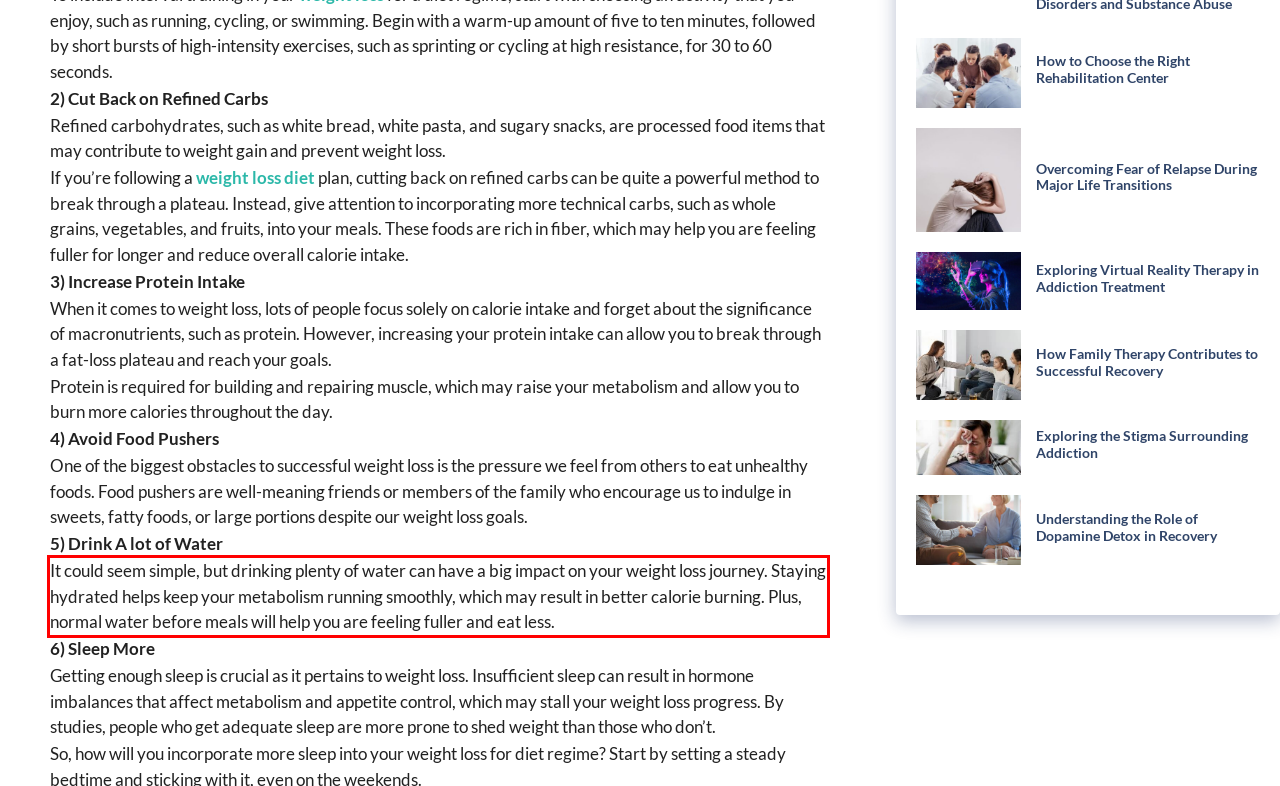Given a screenshot of a webpage, locate the red bounding box and extract the text it encloses.

It could seem simple, but drinking plenty of water can have a big impact on your weight loss journey. Staying hydrated helps keep your metabolism running smoothly, which may result in better calorie burning. Plus, normal water before meals will help you are feeling fuller and eat less.